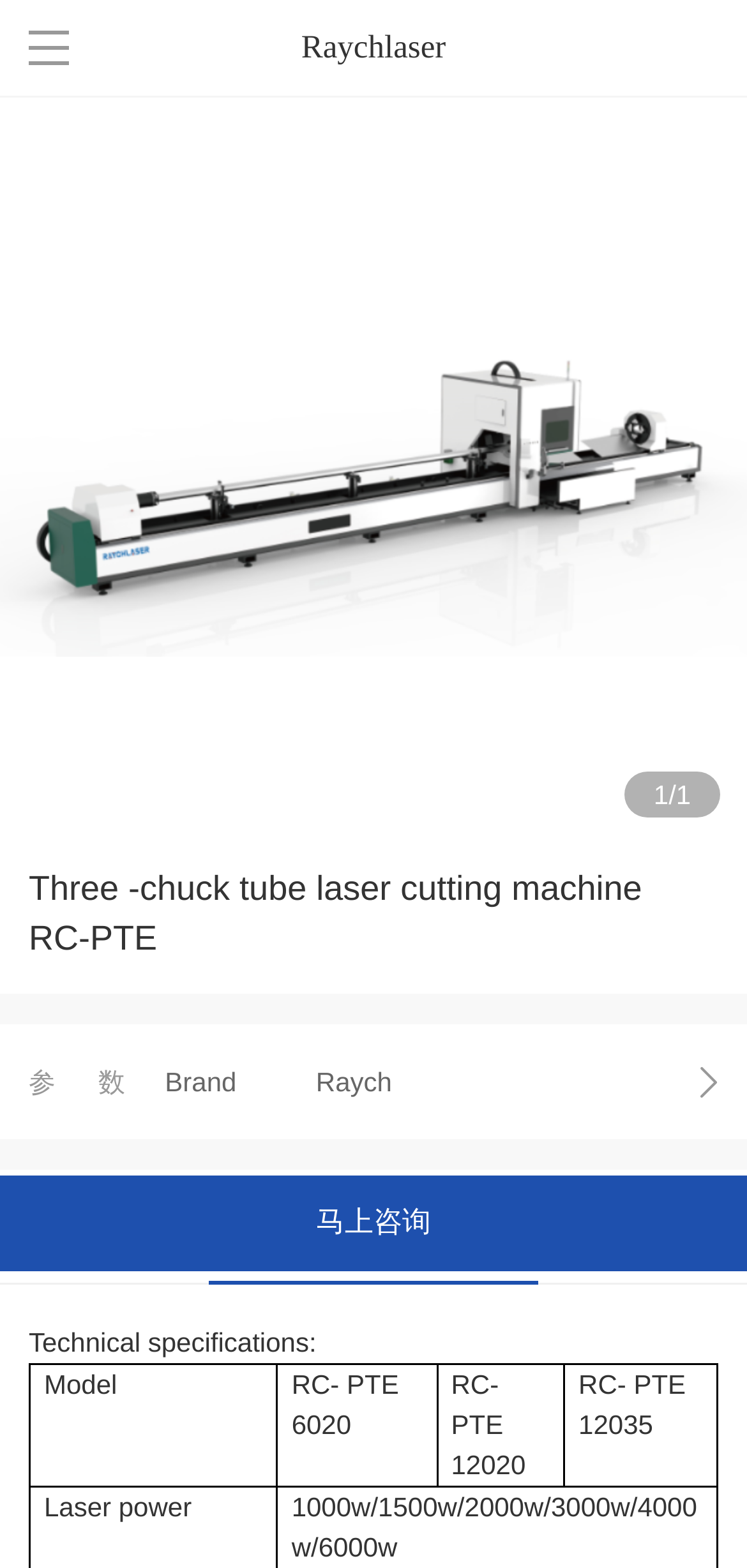Using the image as a reference, answer the following question in as much detail as possible:
What is the position of the link 'Home' on the webpage?

I analyzed the bounding box coordinates of the link 'Home' and found that its y1 value is 0.063, which is one of the smallest y1 values among all elements, indicating that it is located at the top of the webpage. Its x1 value is 0.041, which is close to 0, indicating that it is located on the left side of the webpage.